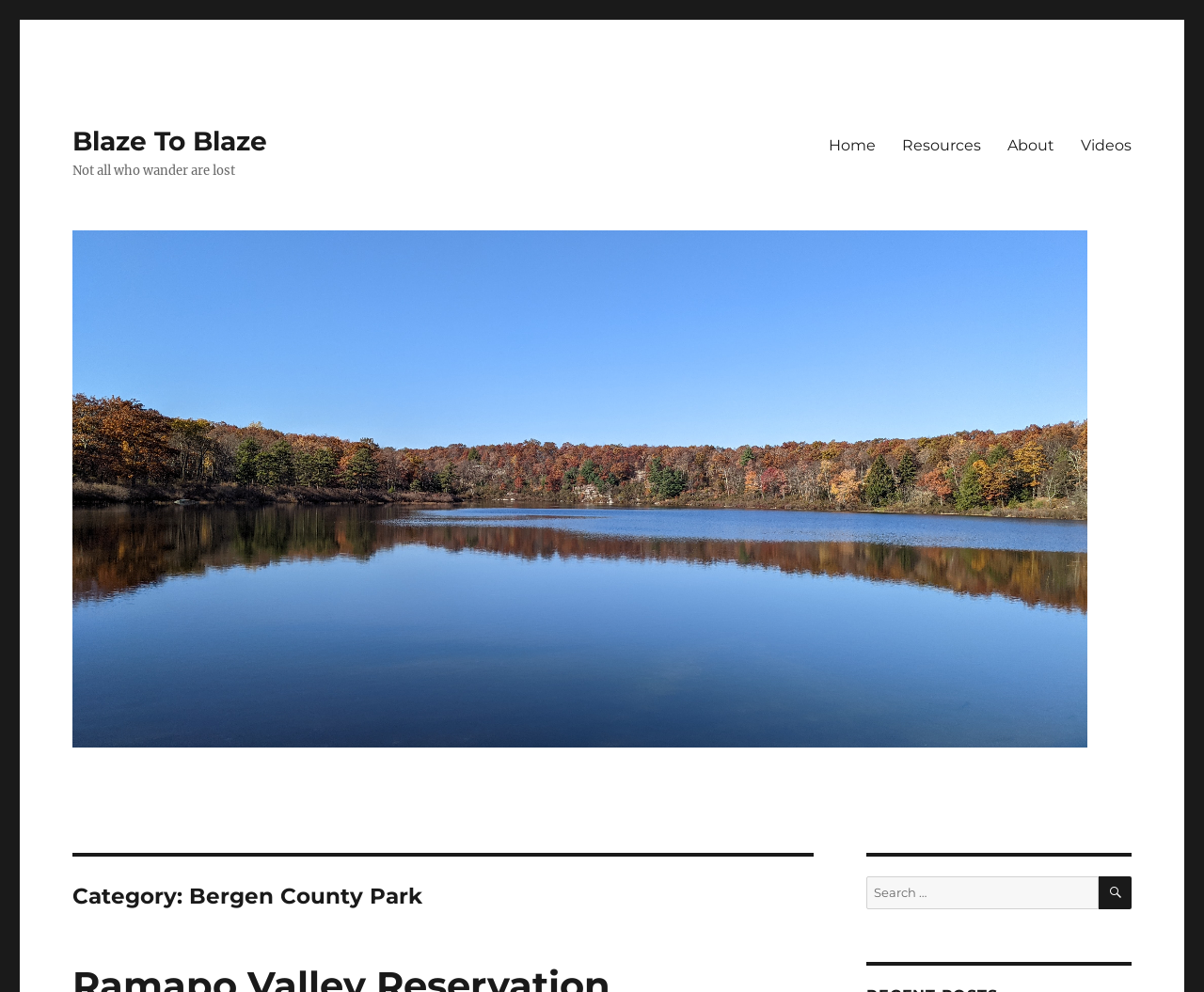Determine the bounding box coordinates for the region that must be clicked to execute the following instruction: "Select an option from 'Archives'".

None